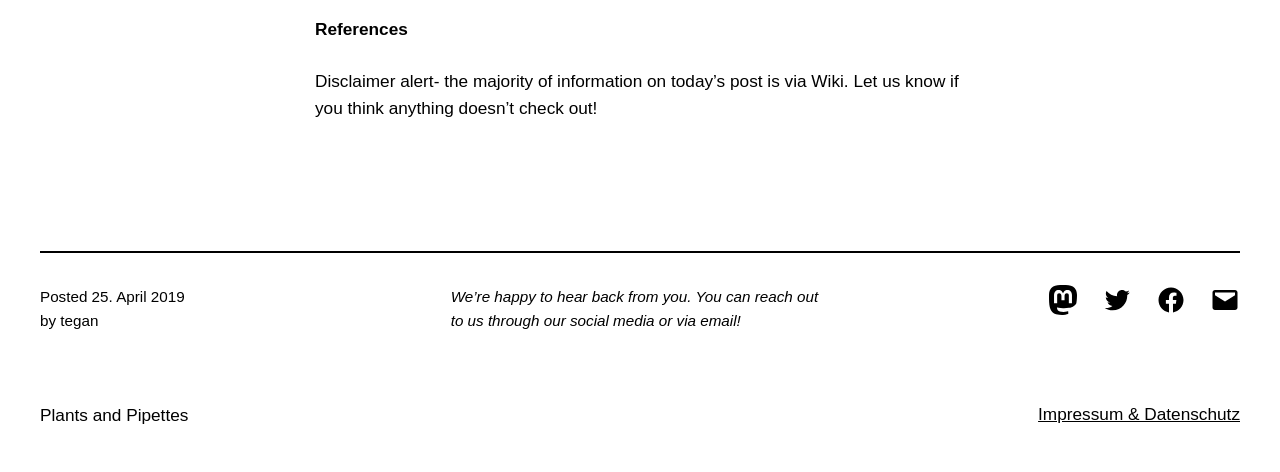Respond to the question below with a single word or phrase:
What is the disclaimer about?

Information from Wiki